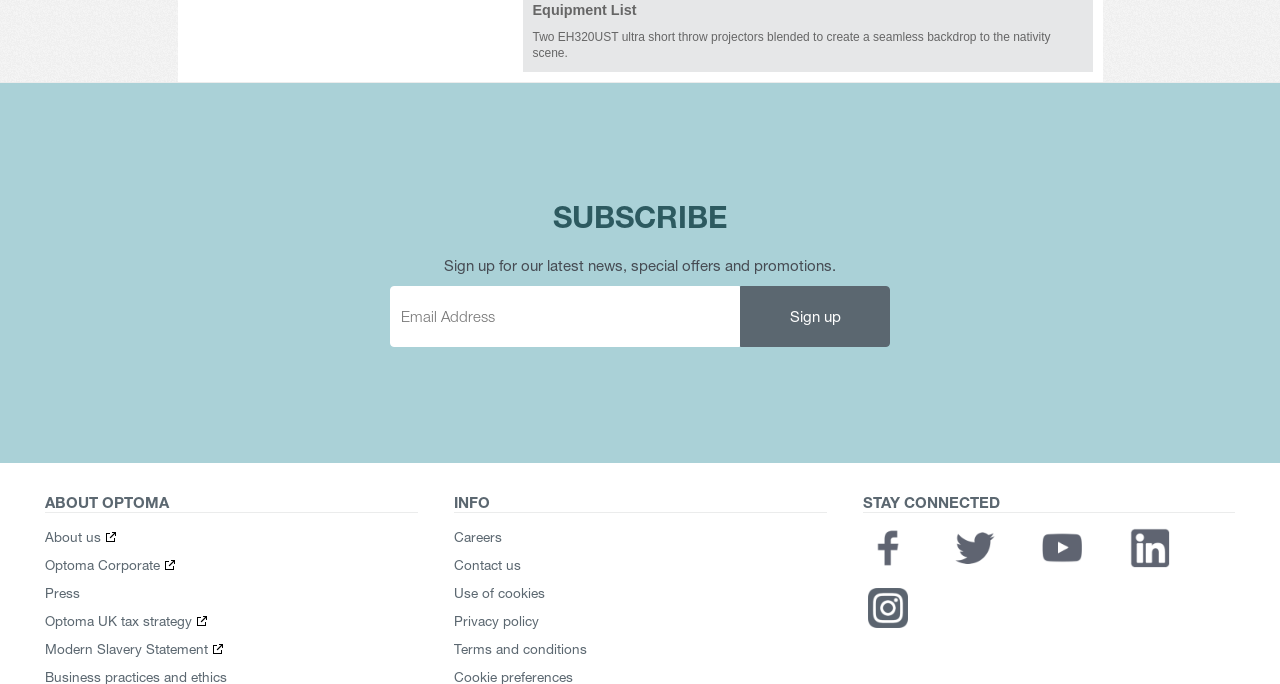Identify the bounding box of the UI component described as: "About us".

[0.035, 0.774, 0.093, 0.797]